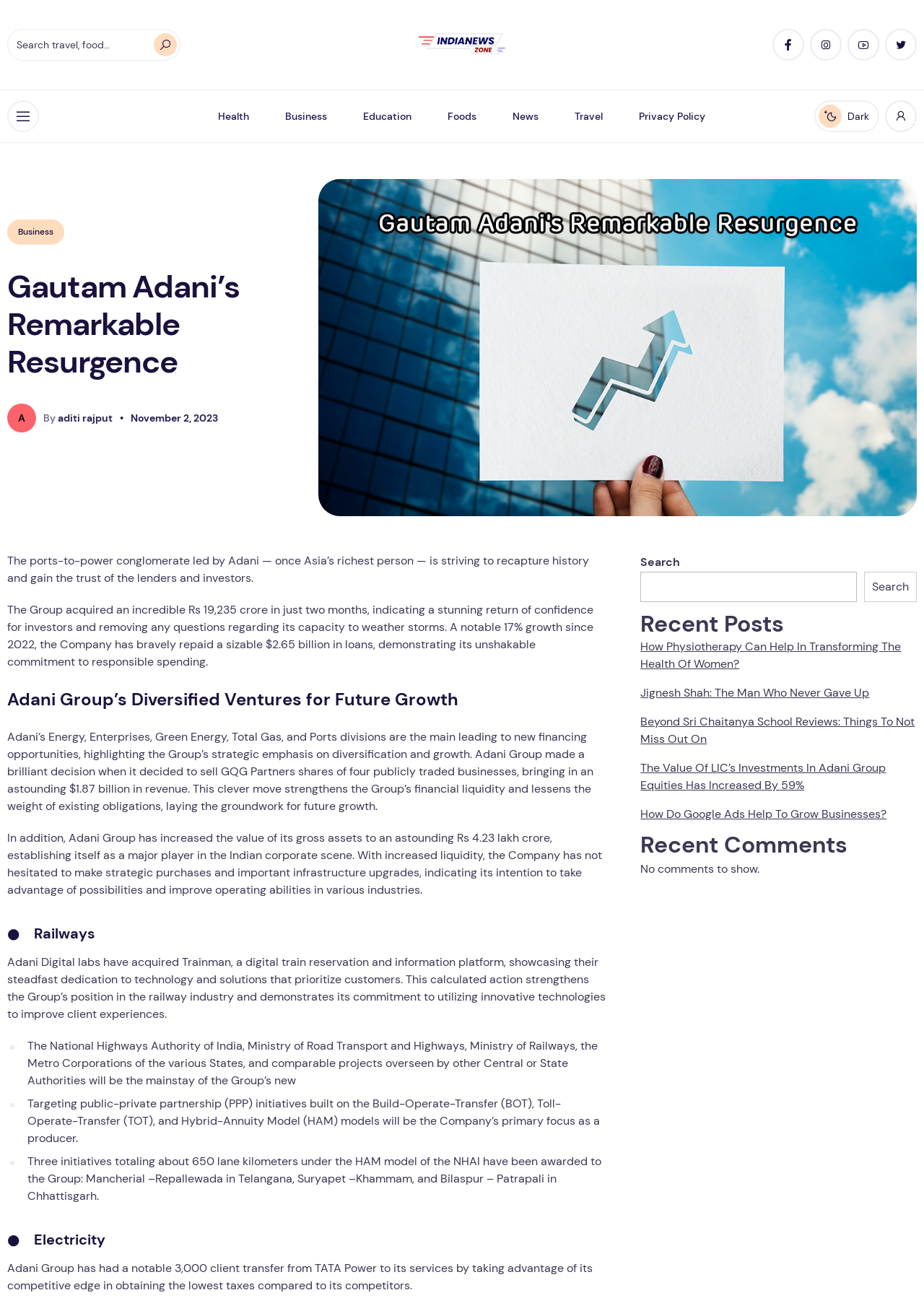Determine the bounding box coordinates of the clickable element to complete this instruction: "Search for something". Provide the coordinates in the format of four float numbers between 0 and 1, [left, top, right, bottom].

[0.008, 0.022, 0.195, 0.046]